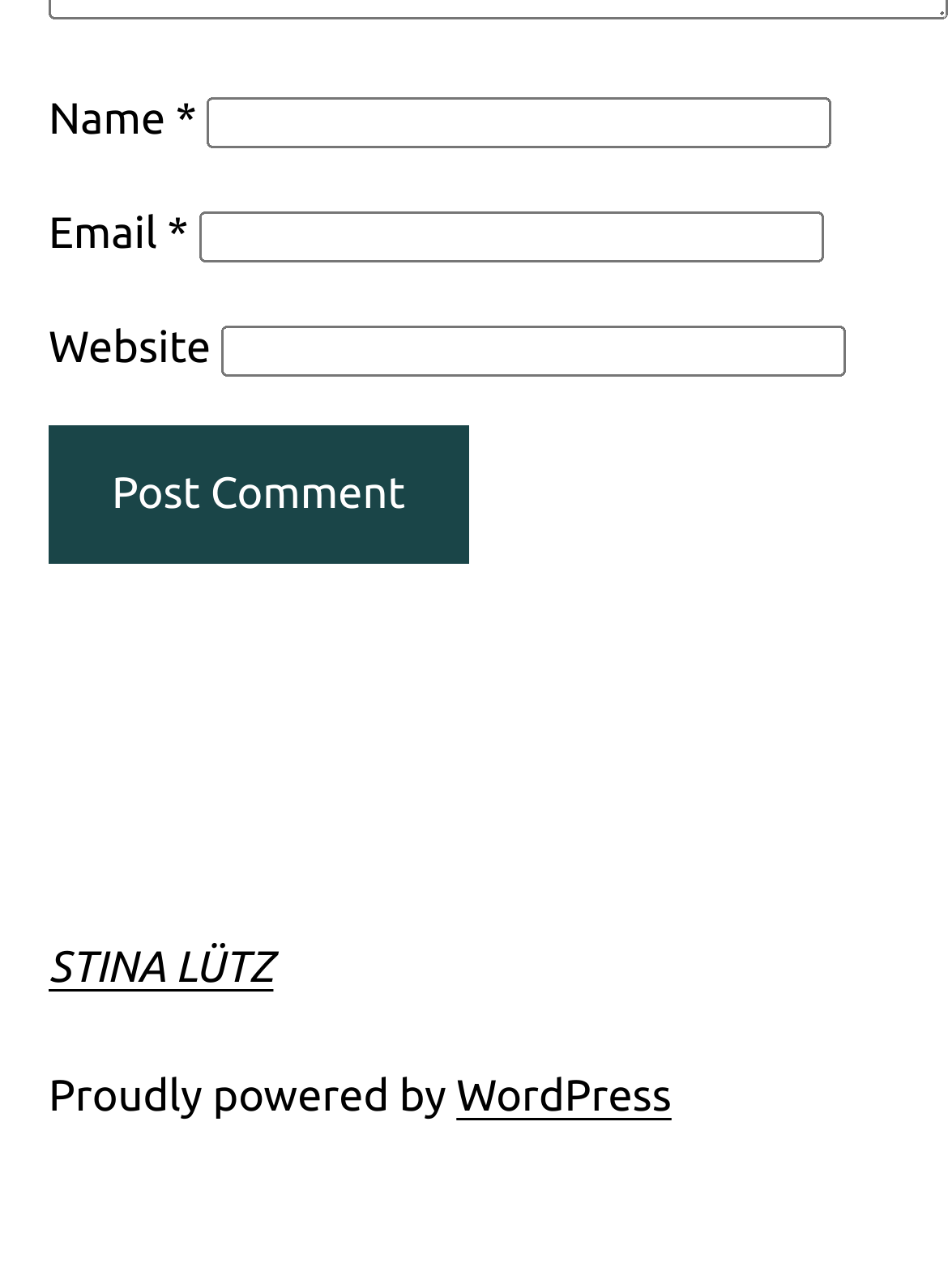Based on the image, provide a detailed response to the question:
Is the email input field required?

The email input field is required because the textbox element with ID 241 has the 'required' attribute set to True, indicating that the user must fill in this field.